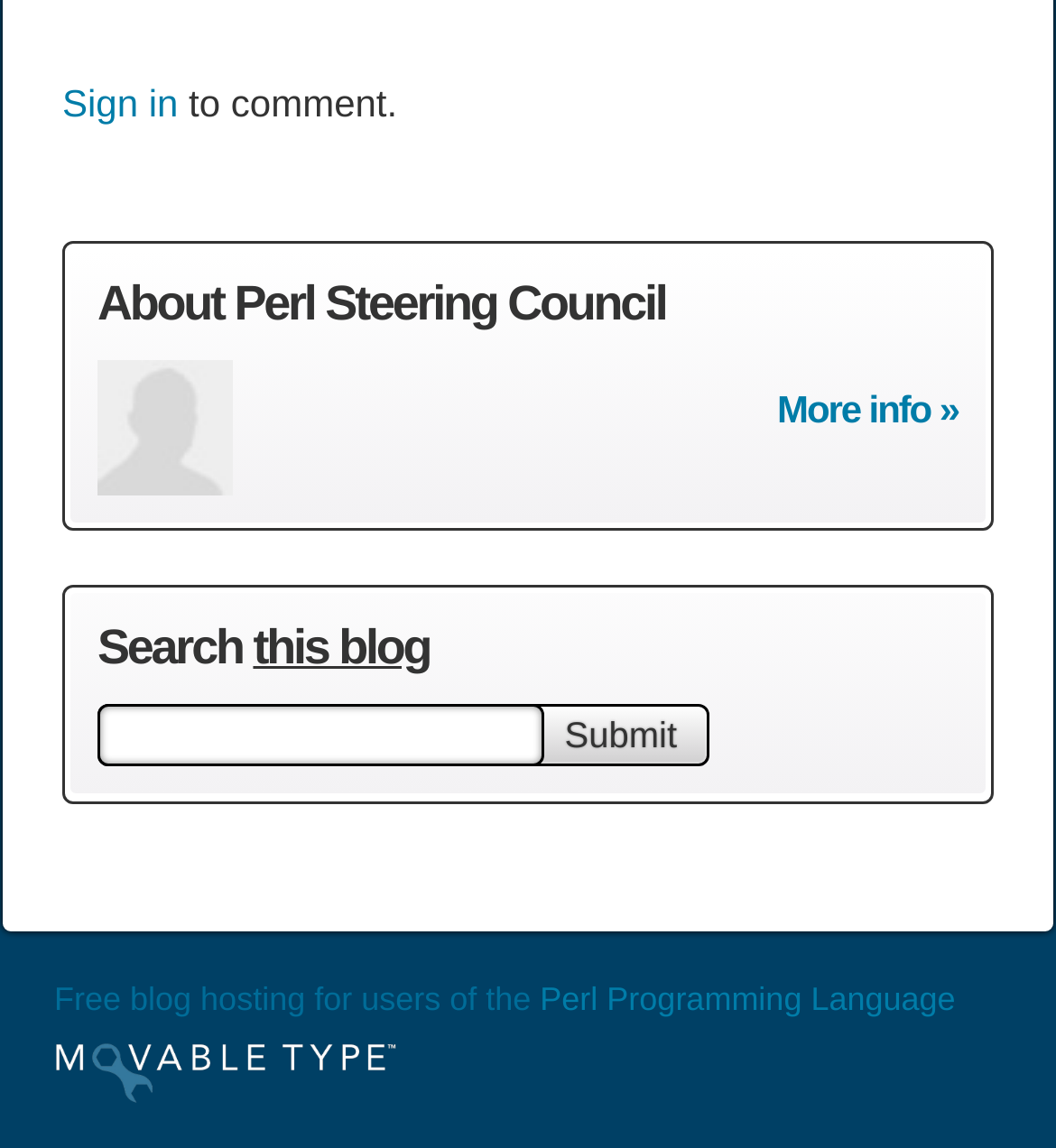What is the image above the 'More info »' link?
Provide a short answer using one word or a brief phrase based on the image.

User picture